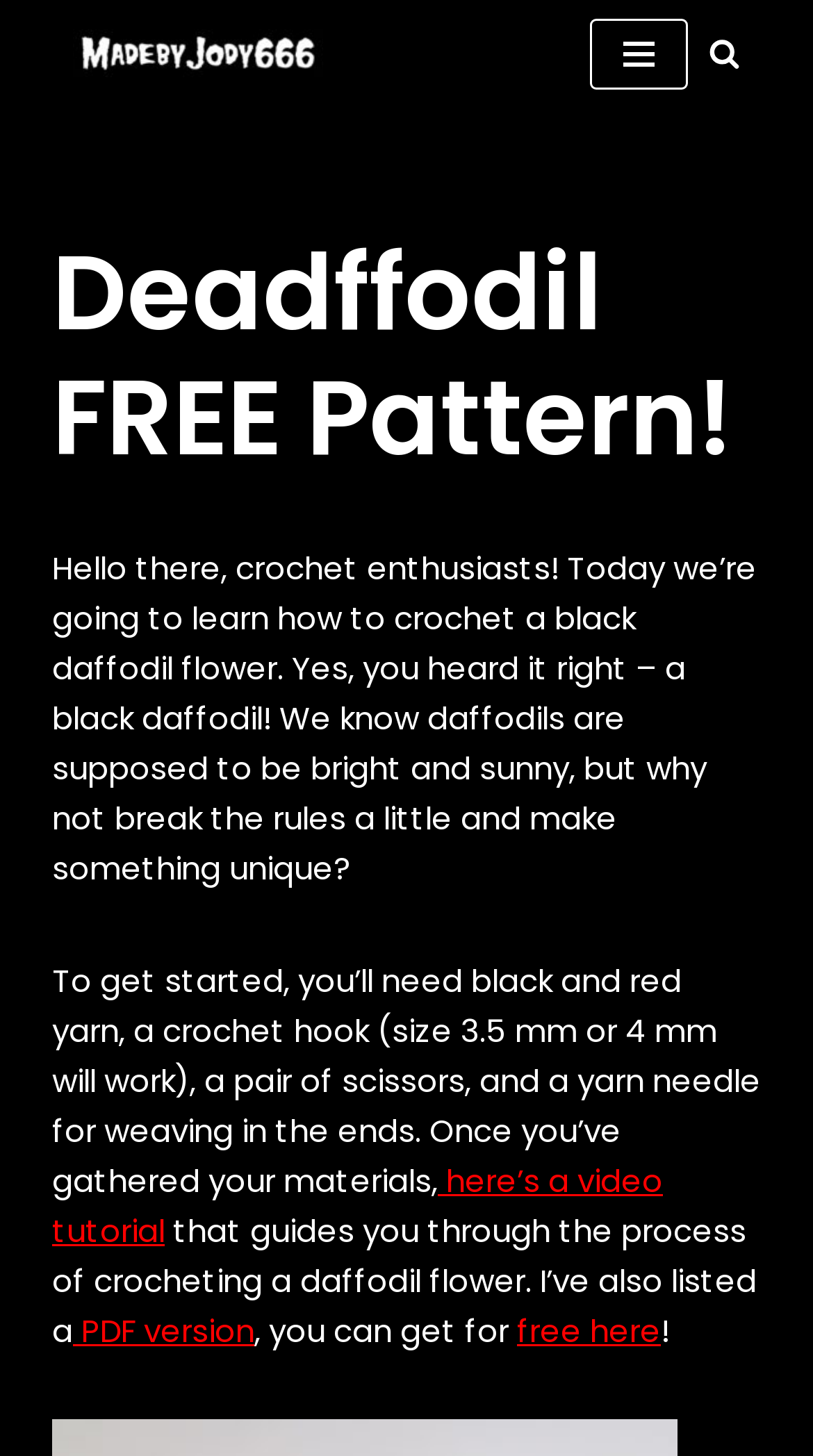What is the size of the crochet hook required for this project?
Using the screenshot, give a one-word or short phrase answer.

3.5 mm or 4 mm